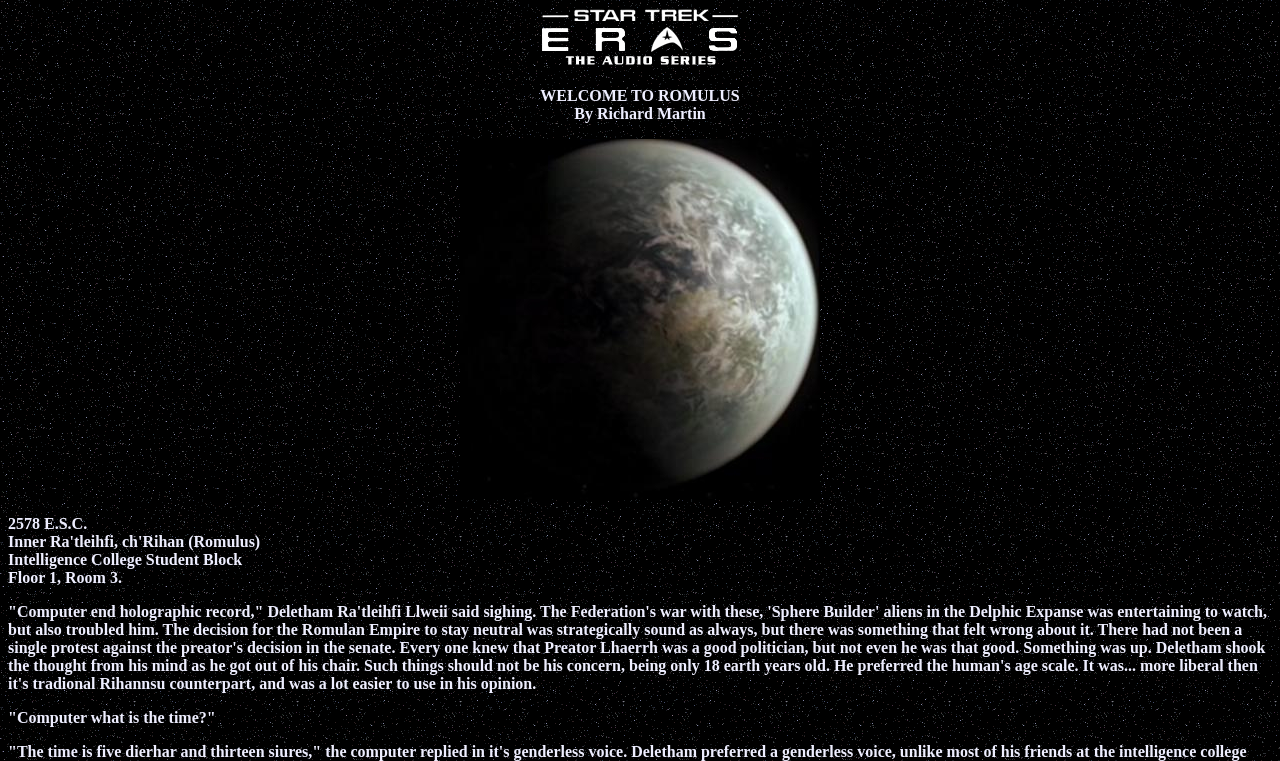What is the title of the webpage?
Based on the screenshot, answer the question with a single word or phrase.

Star Trek: Welcome to Romulus